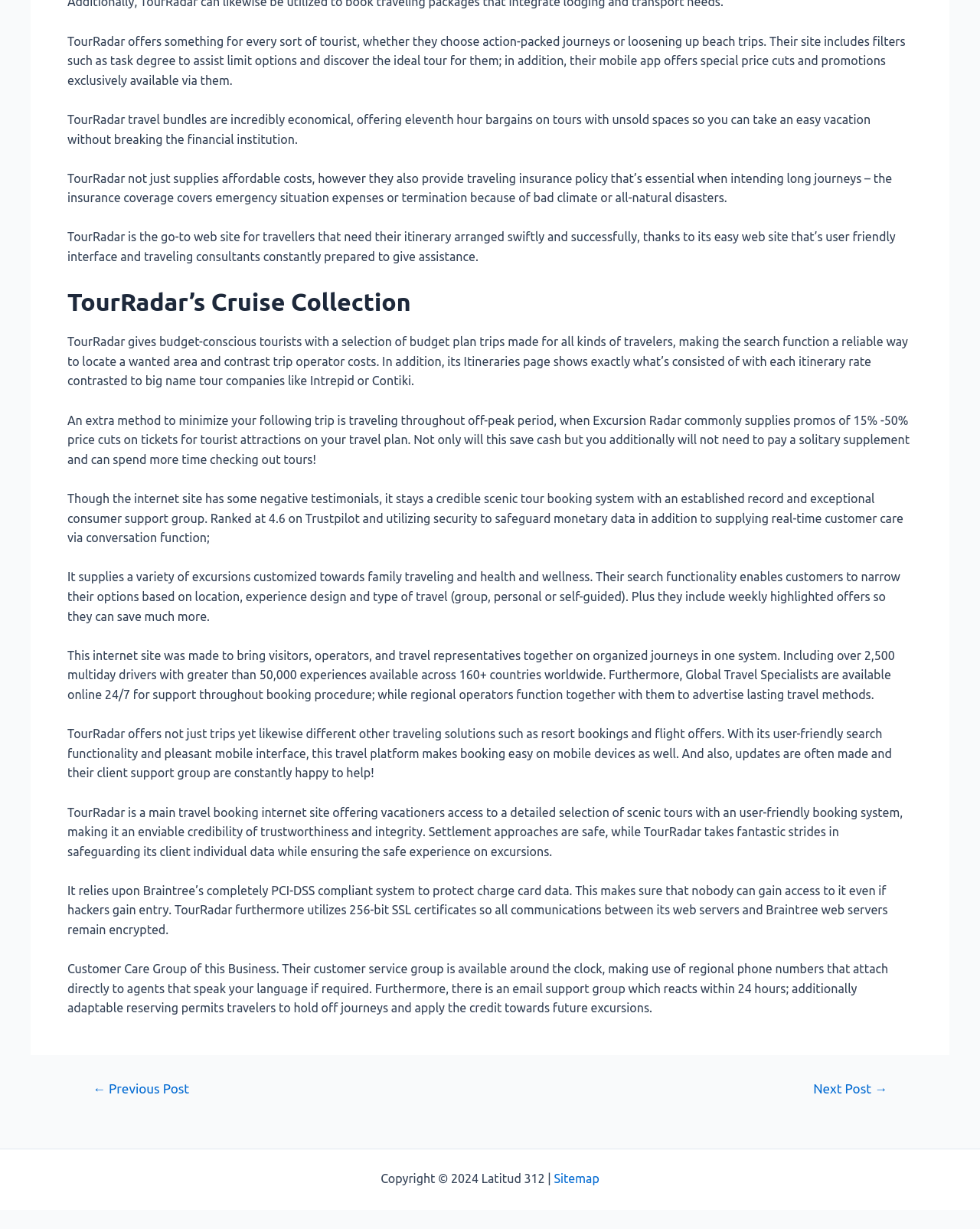Determine the bounding box coordinates of the UI element described by: "Sitemap".

[0.565, 0.953, 0.612, 0.965]